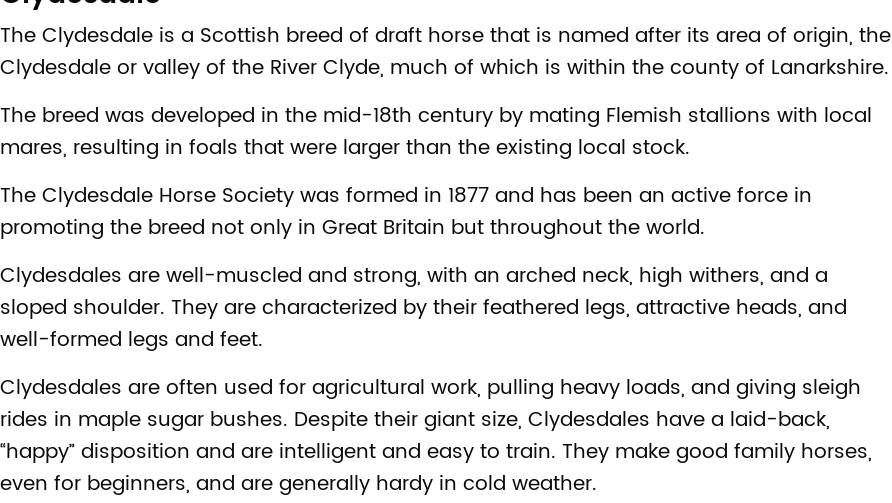What is Percheron horses known for besides their physical strength?
Using the information presented in the image, please offer a detailed response to the question.

According to the caption, Percheron horses are not only known for their impressive stature and strength but also for their gentle nature, making them excellent companions and family horses.